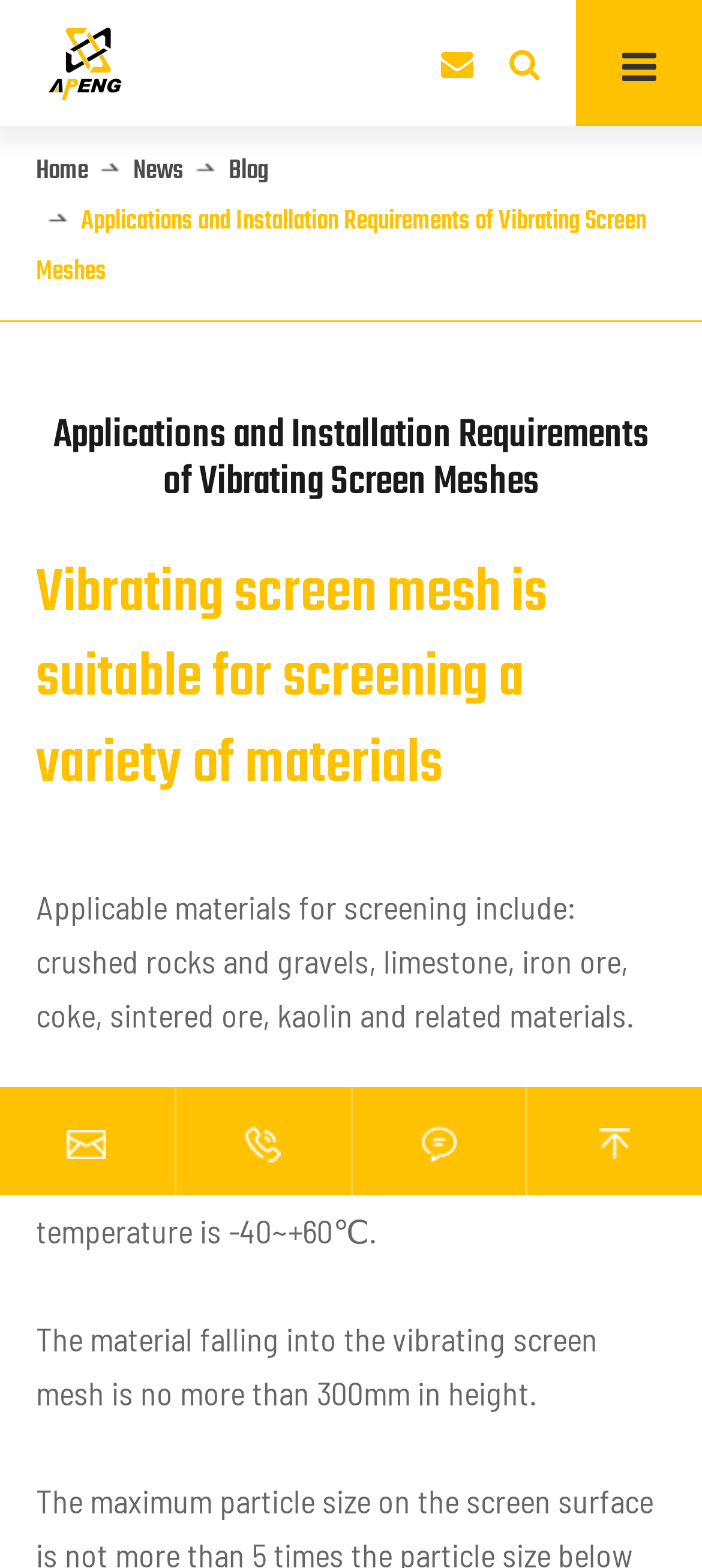Determine the coordinates of the bounding box for the clickable area needed to execute this instruction: "call +86-151-2202-8579".

[0.349, 0.716, 0.4, 0.738]